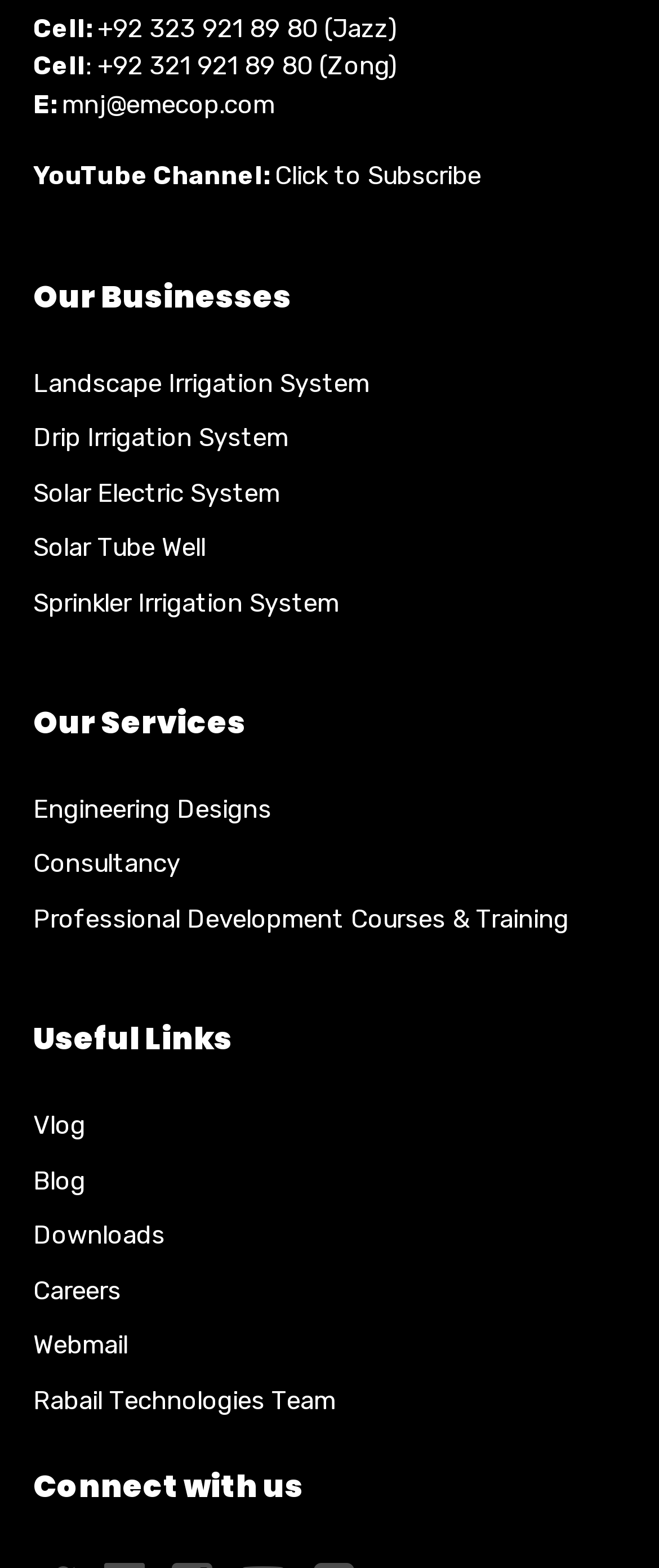Identify the bounding box for the UI element described as: "Landscape Irrigation System". The coordinates should be four float numbers between 0 and 1, i.e., [left, top, right, bottom].

[0.05, 0.232, 0.56, 0.256]